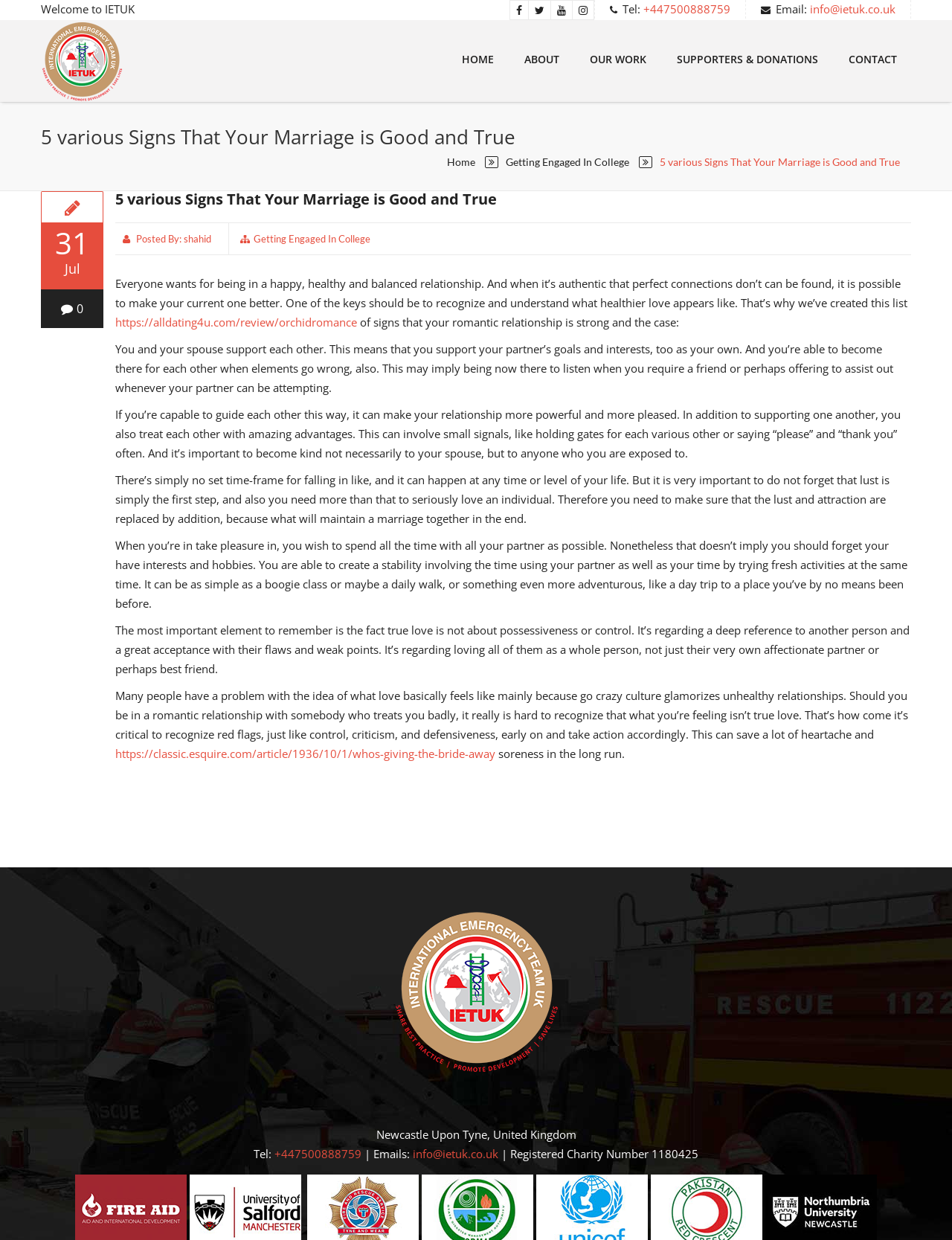Locate and extract the headline of this webpage.

5 various Signs That Your Marriage is Good and True